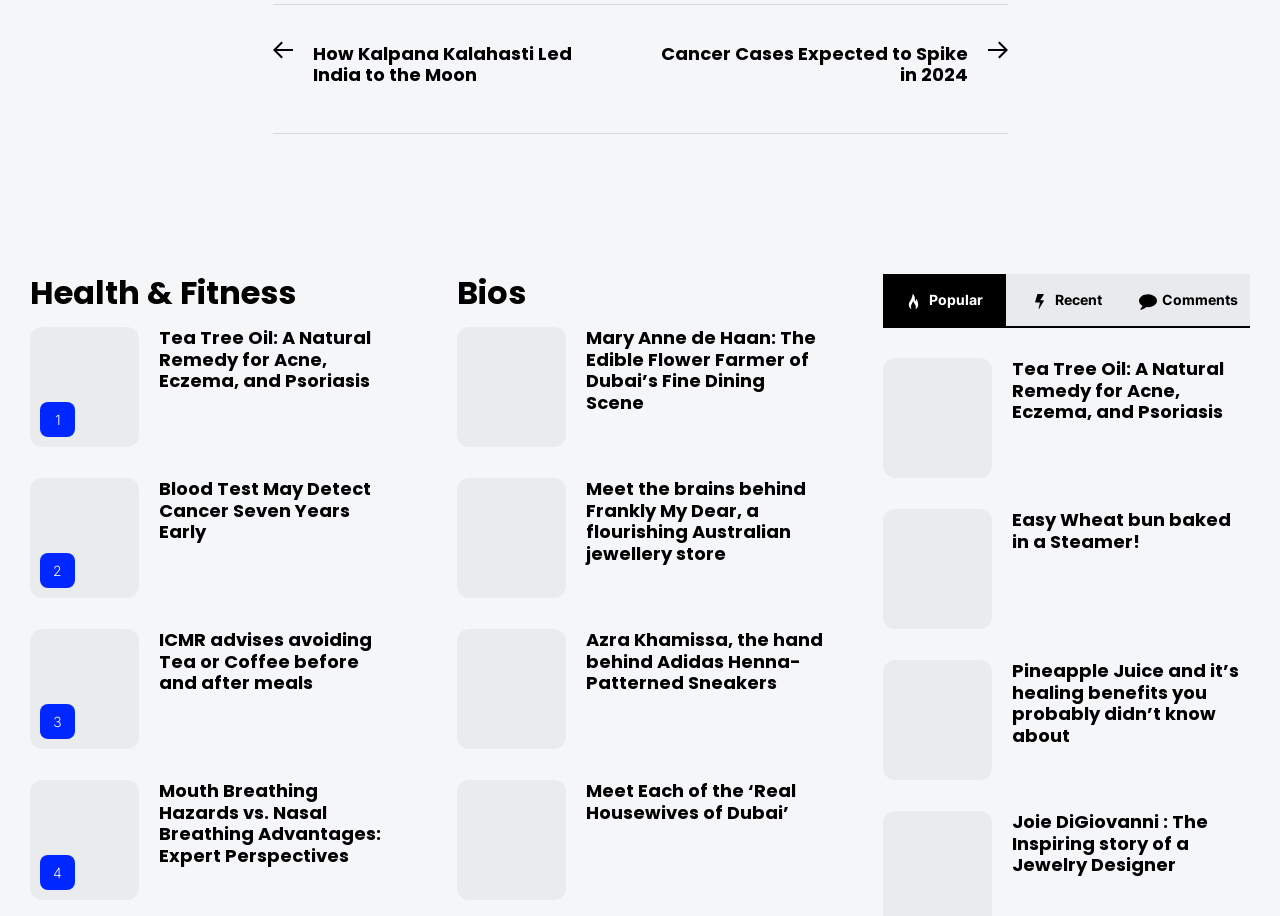Please find the bounding box coordinates for the clickable element needed to perform this instruction: "Read the article 'Tea Tree Oil: A Natural Remedy for Acne, Eczema, and Psoriasis'".

[0.124, 0.357, 0.31, 0.428]